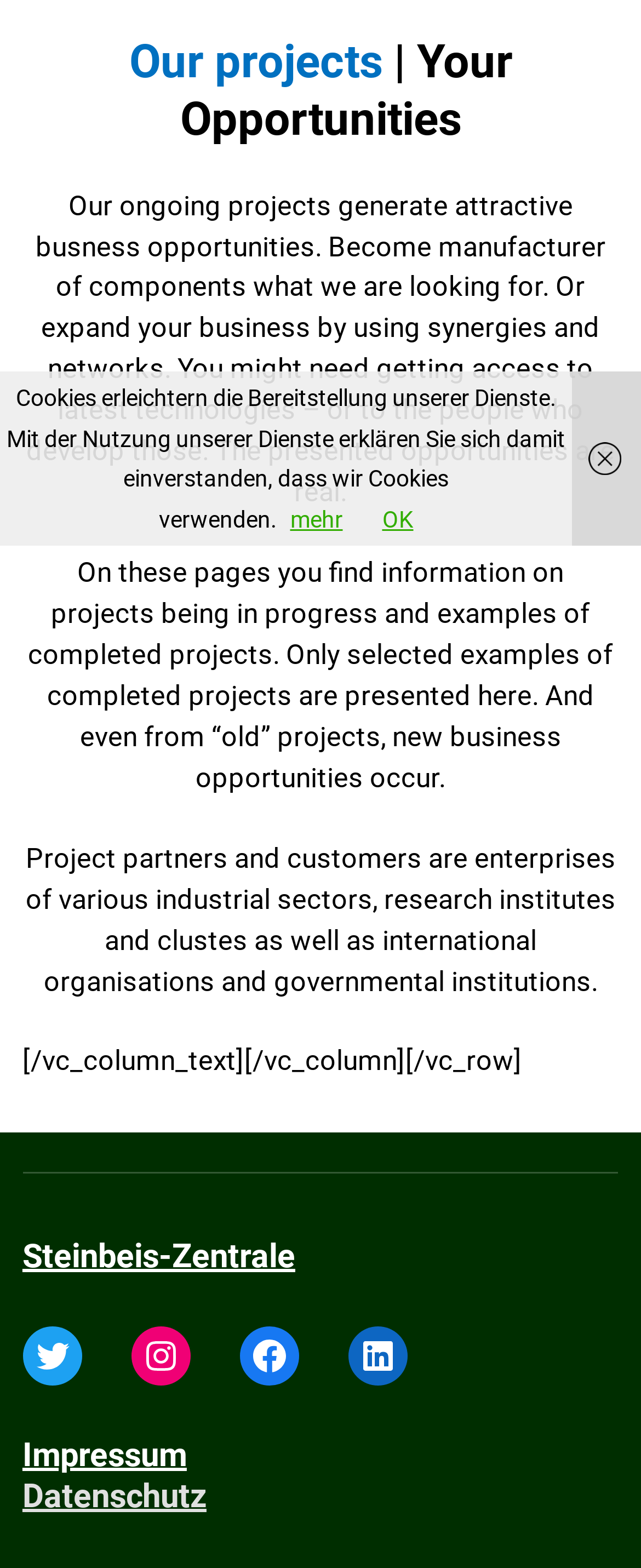Bounding box coordinates are given in the format (top-left x, top-left y, bottom-right x, bottom-right y). All values should be floating point numbers between 0 and 1. Provide the bounding box coordinate for the UI element described as: Datenschutz

[0.035, 0.941, 0.322, 0.967]